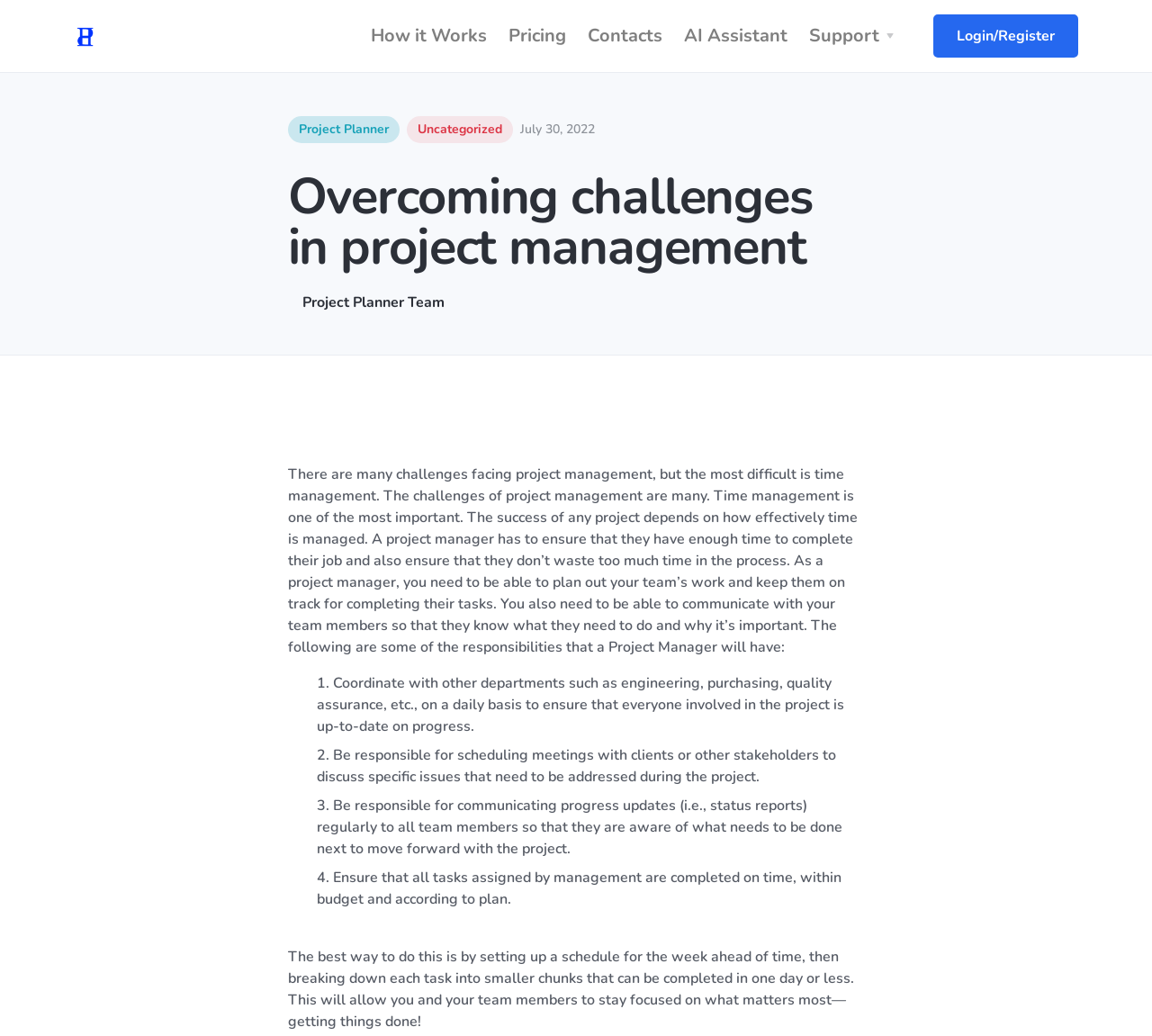Given the element description, predict the bounding box coordinates in the format (top-left x, top-left y, bottom-right x, bottom-right y), using floating point numbers between 0 and 1: Project Planner Team

[0.25, 0.284, 0.75, 0.301]